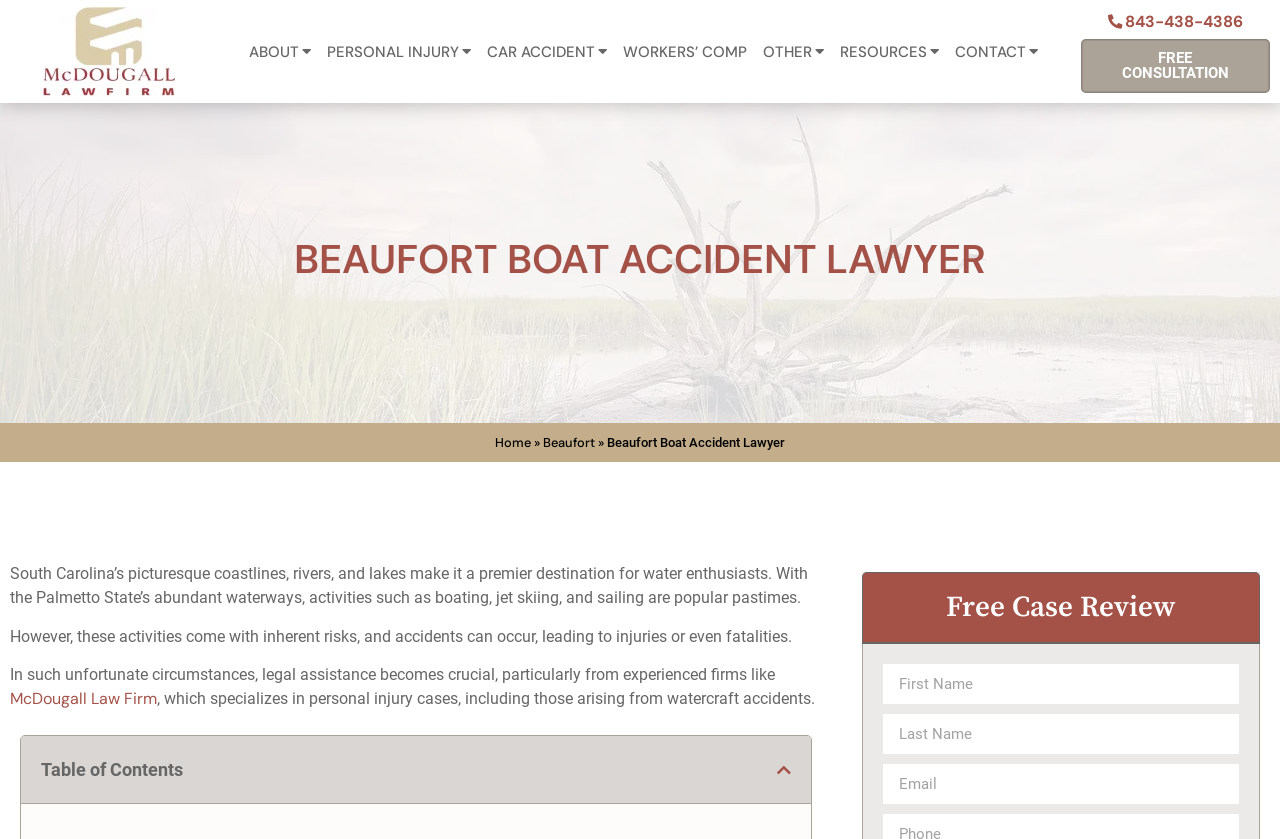What is the location of the law firm? Analyze the screenshot and reply with just one word or a short phrase.

Beaufort, South Carolina